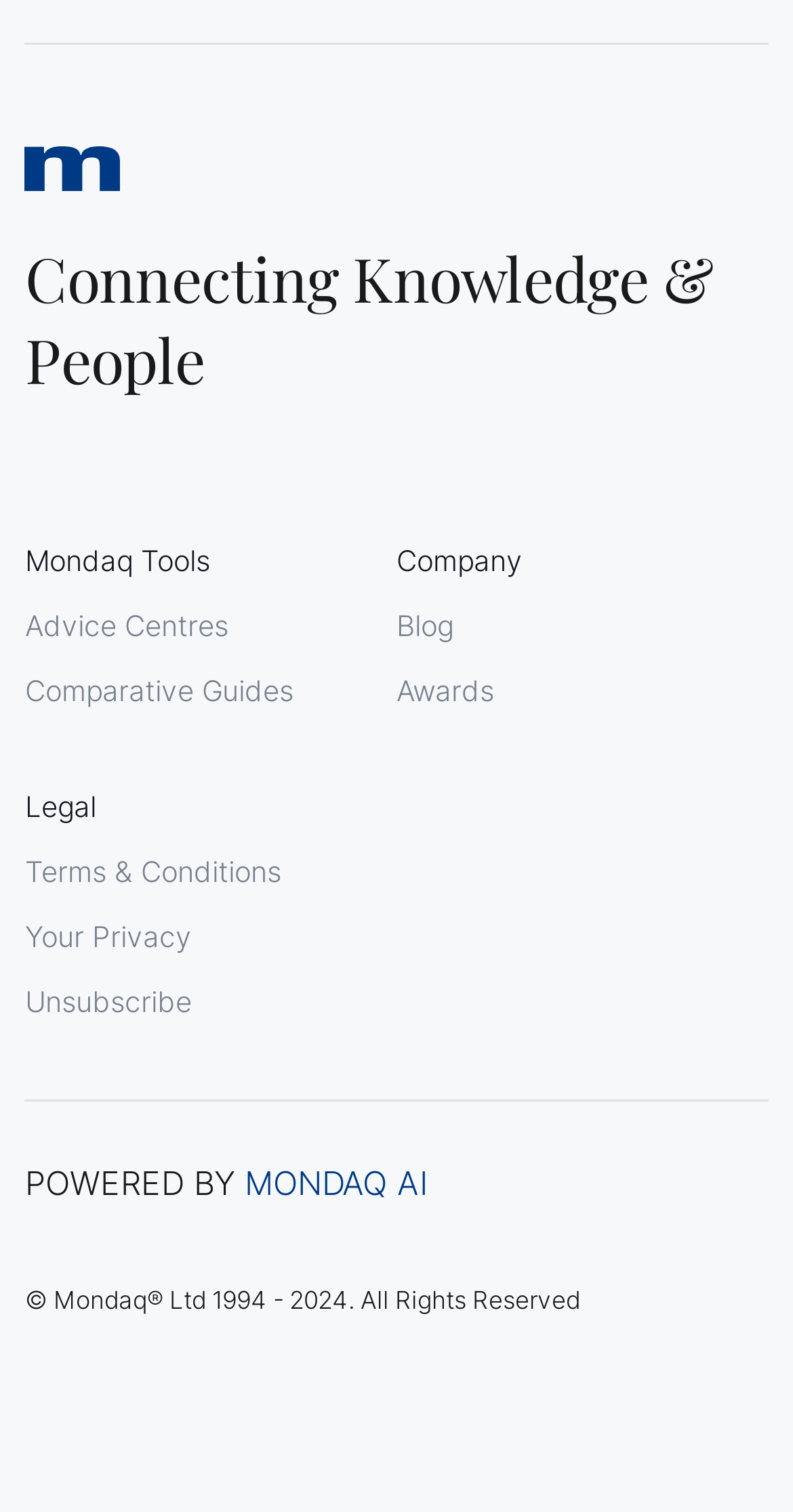Please pinpoint the bounding box coordinates for the region I should click to adhere to this instruction: "view Terms & Conditions".

[0.031, 0.565, 0.354, 0.588]